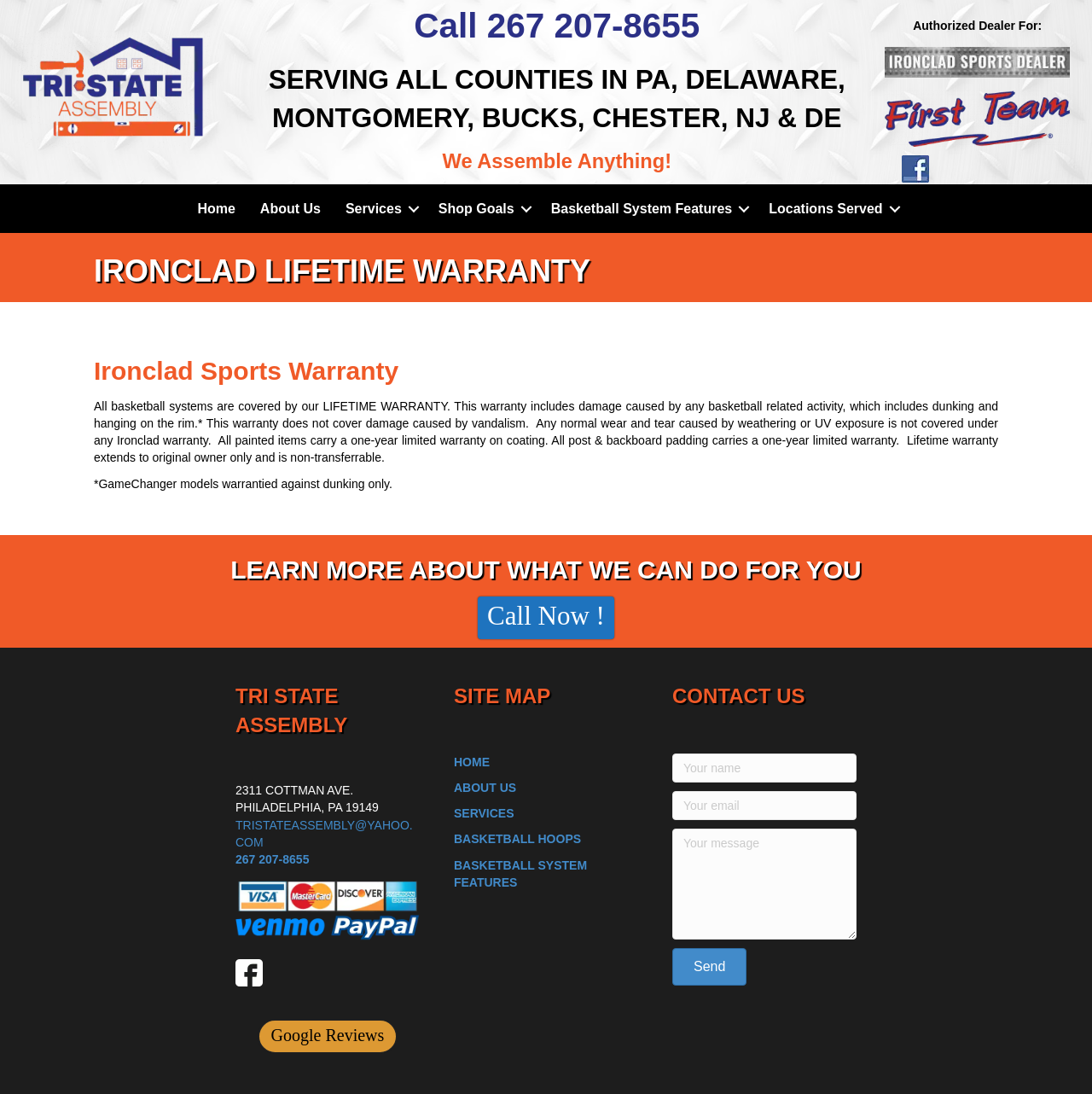Reply to the question with a single word or phrase:
What is the phone number to call?

267 207-8655